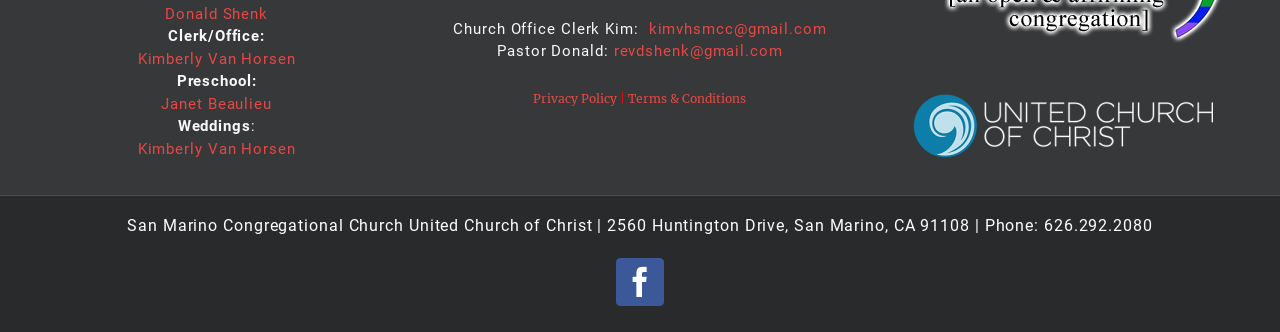Locate the bounding box coordinates of the clickable region necessary to complete the following instruction: "Visit the church's Facebook page". Provide the coordinates in the format of four float numbers between 0 and 1, i.e., [left, top, right, bottom].

[0.481, 0.777, 0.519, 0.922]